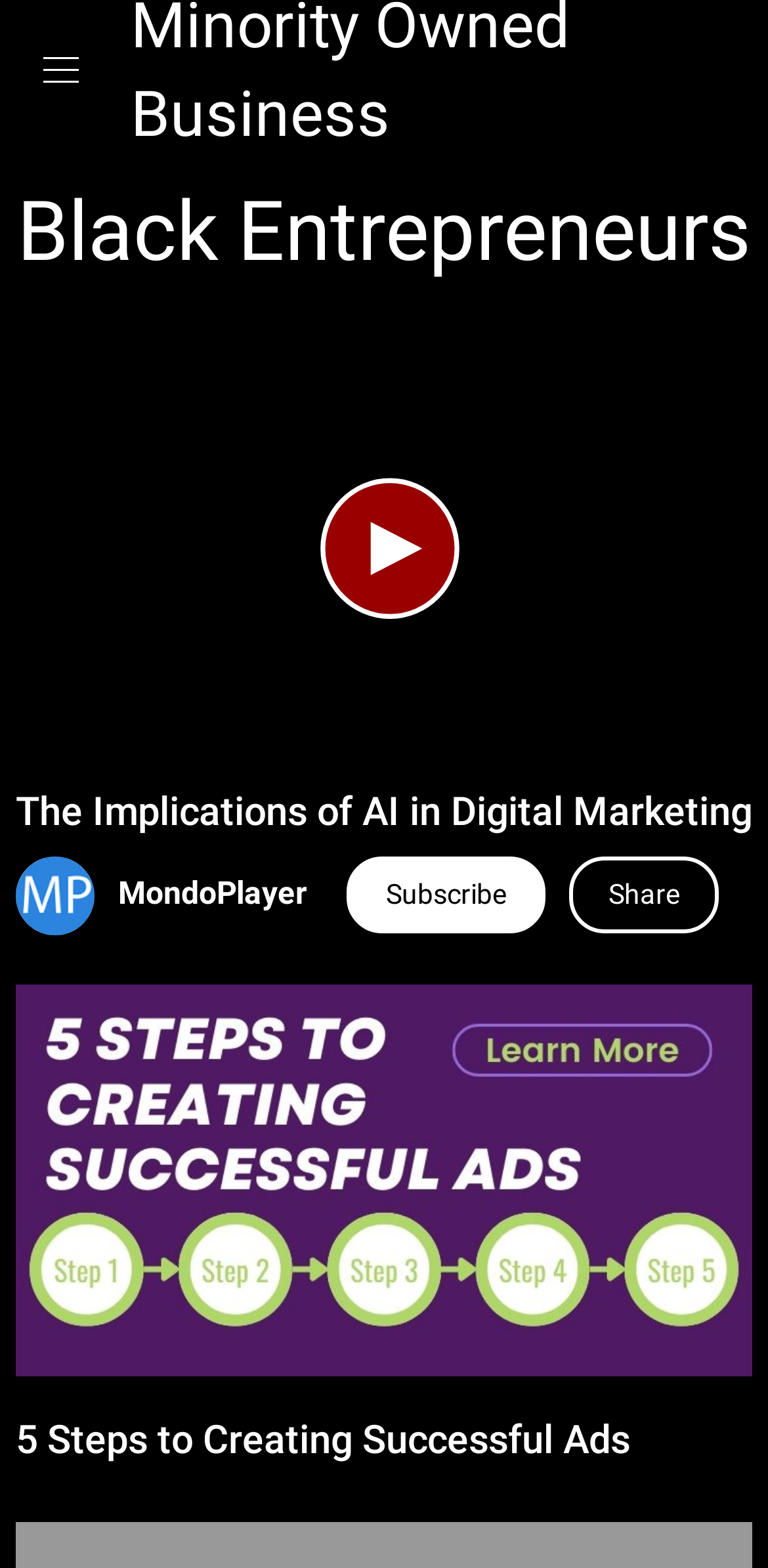Using the description "Subscribe", locate and provide the bounding box of the UI element.

[0.451, 0.546, 0.71, 0.596]